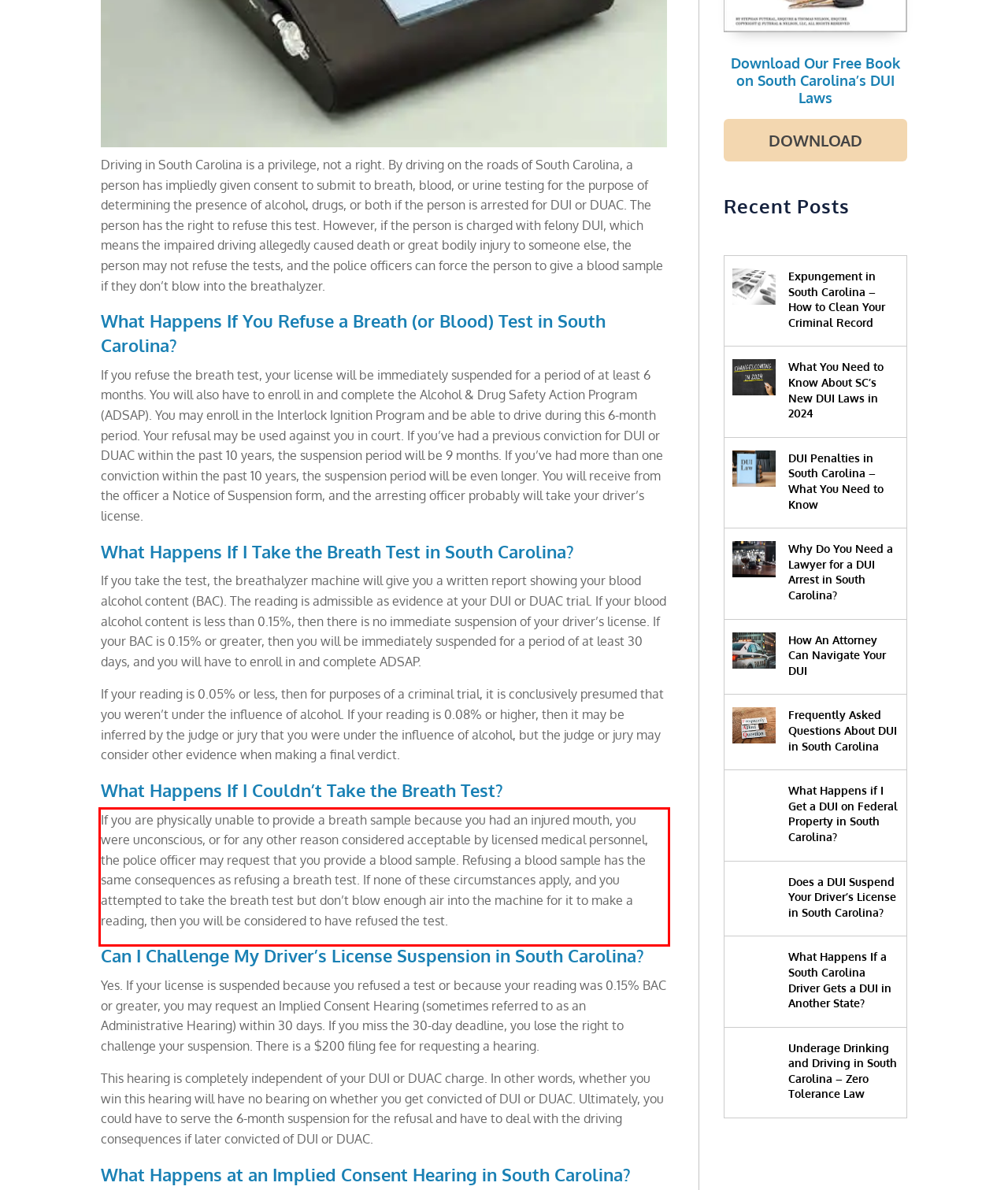You have a screenshot of a webpage with a UI element highlighted by a red bounding box. Use OCR to obtain the text within this highlighted area.

If you are physically unable to provide a breath sample because you had an injured mouth, you were unconscious, or for any other reason considered acceptable by licensed medical personnel, the police officer may request that you provide a blood sample. Refusing a blood sample has the same consequences as refusing a breath test. If none of these circumstances apply, and you attempted to take the breath test but don’t blow enough air into the machine for it to make a reading, then you will be considered to have refused the test.